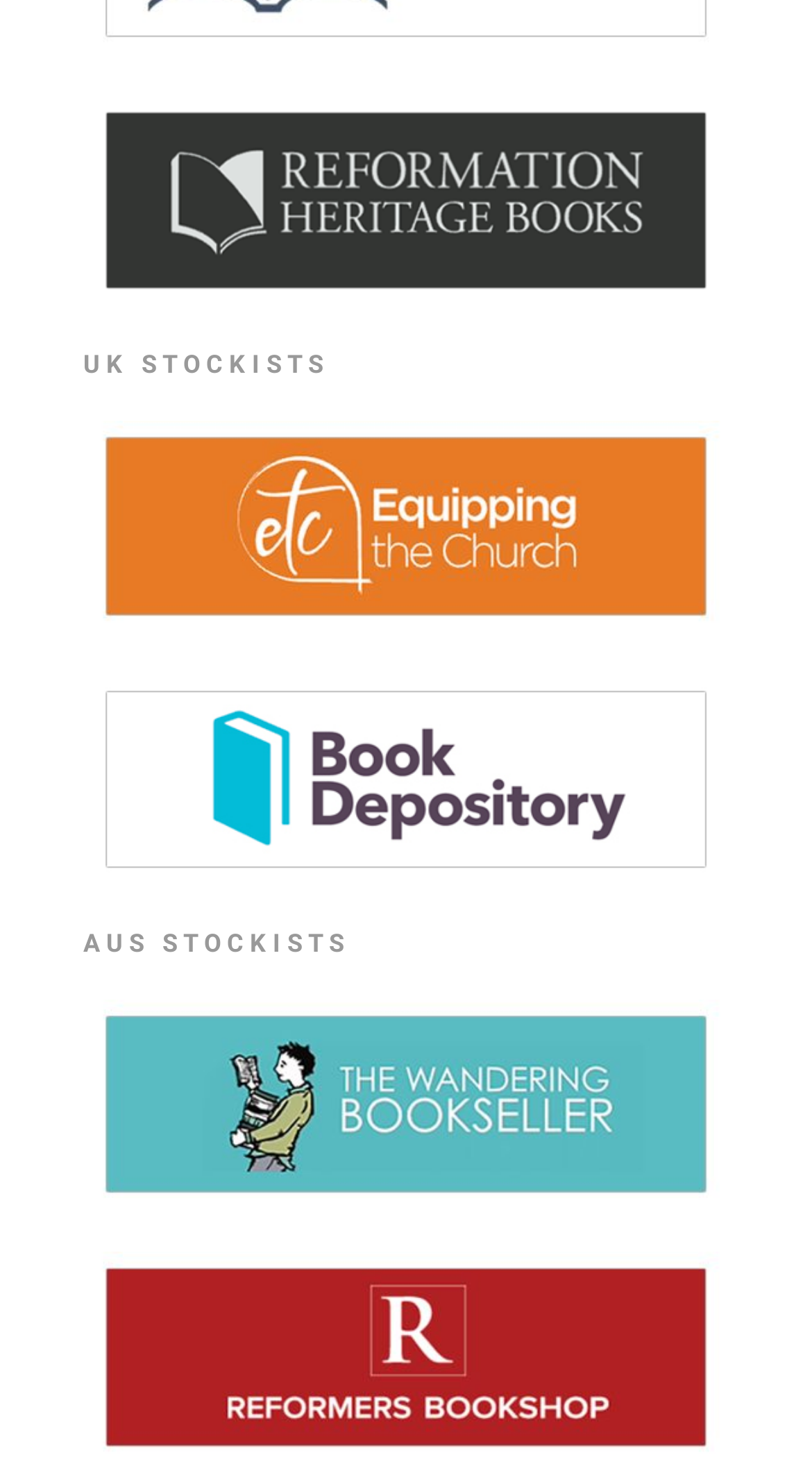Respond to the question below with a single word or phrase:
What country is Reformation Heritage Books located in?

US